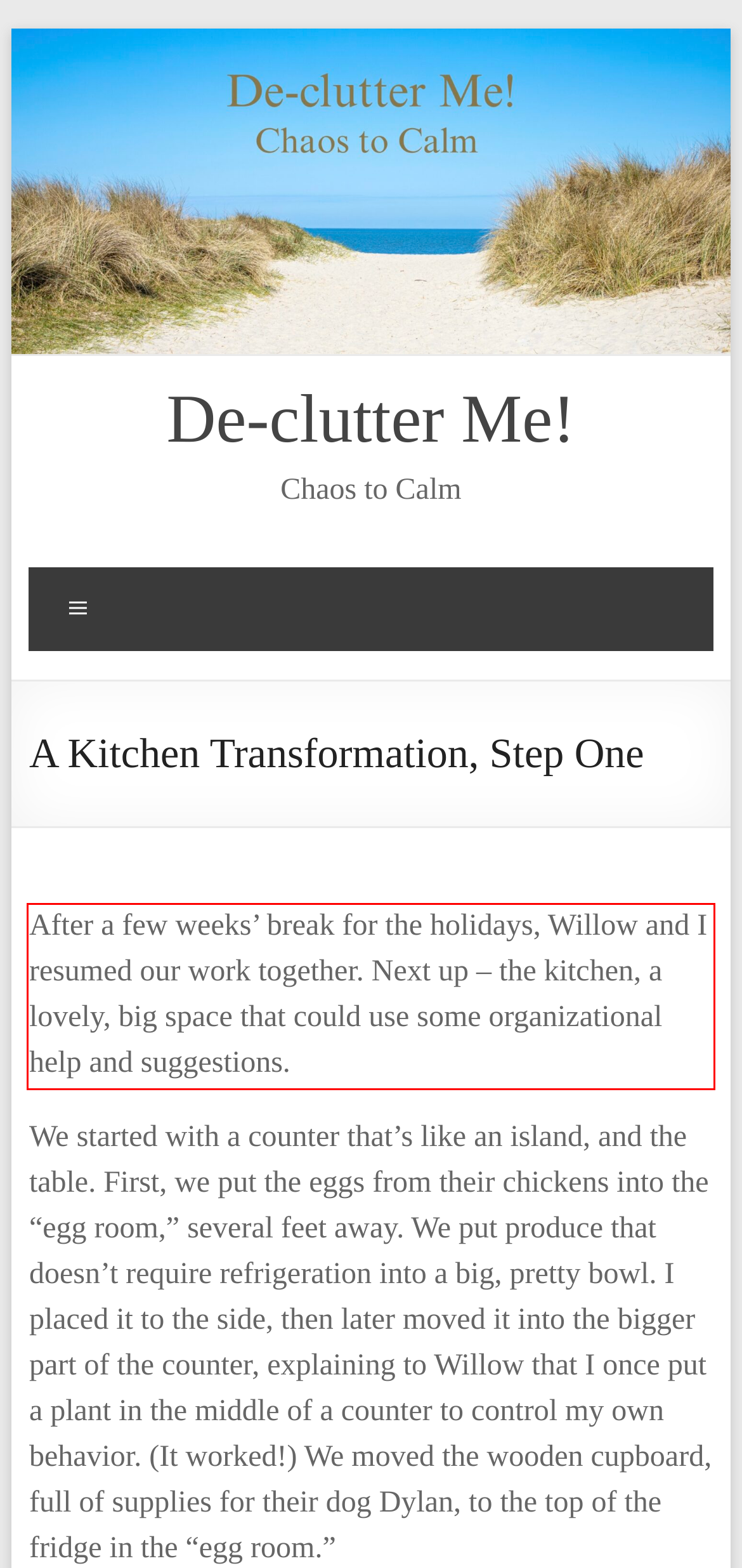You have a screenshot of a webpage with a red bounding box. Use OCR to generate the text contained within this red rectangle.

After a few weeks’ break for the holidays, Willow and I resumed our work together. Next up – the kitchen, a lovely, big space that could use some organizational help and suggestions.